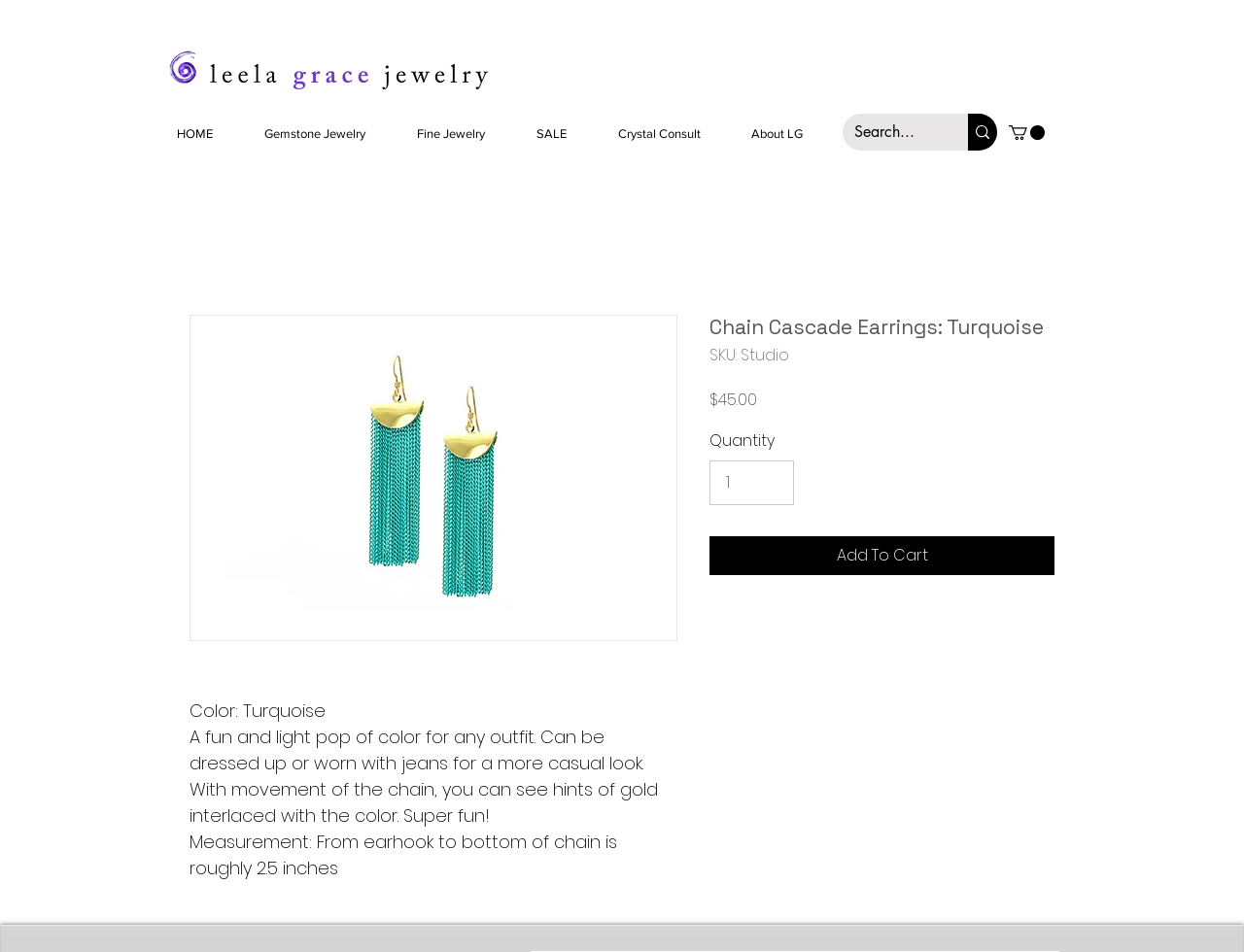Locate the bounding box coordinates of the item that should be clicked to fulfill the instruction: "Go to the home page".

[0.121, 0.115, 0.191, 0.166]